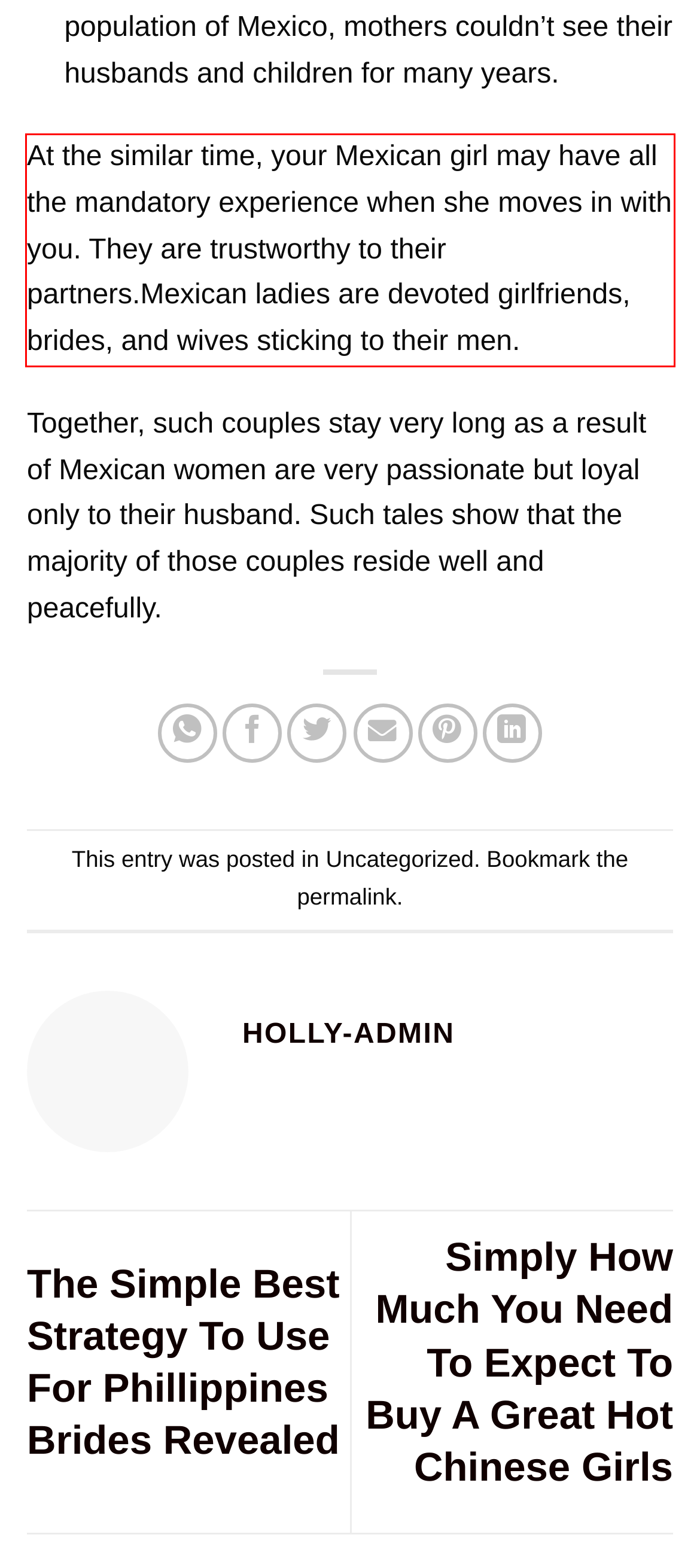Using the provided screenshot of a webpage, recognize and generate the text found within the red rectangle bounding box.

At the similar time, your Mexican girl may have all the mandatory experience when she moves in with you. They are trustworthy to their partners.Mexican ladies are devoted girlfriends, brides, and wives sticking to their men.